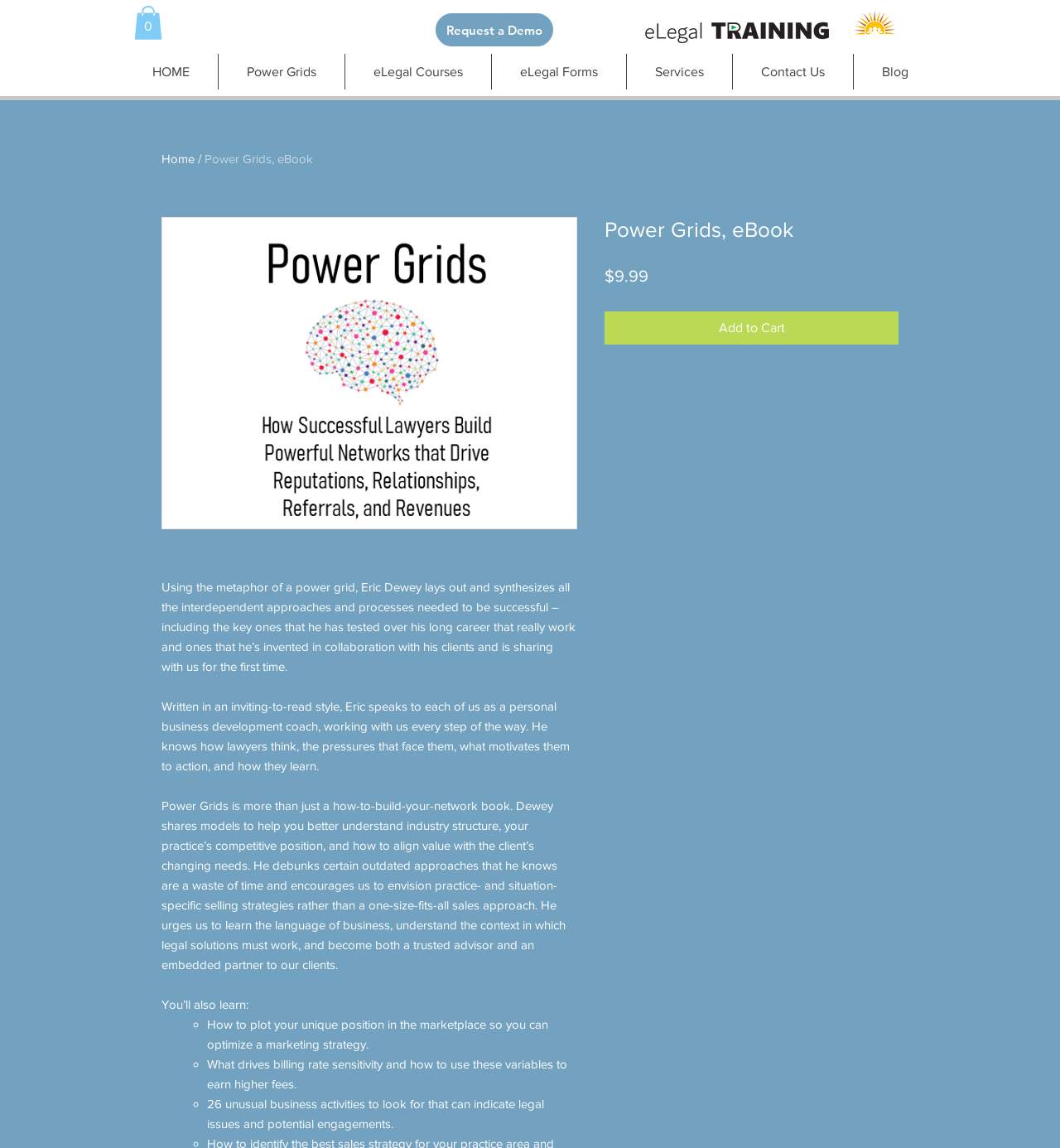Determine the bounding box coordinates of the clickable element necessary to fulfill the instruction: "Click the 'ADD TO CART' button". Provide the coordinates as four float numbers within the 0 to 1 range, i.e., [left, top, right, bottom].

None